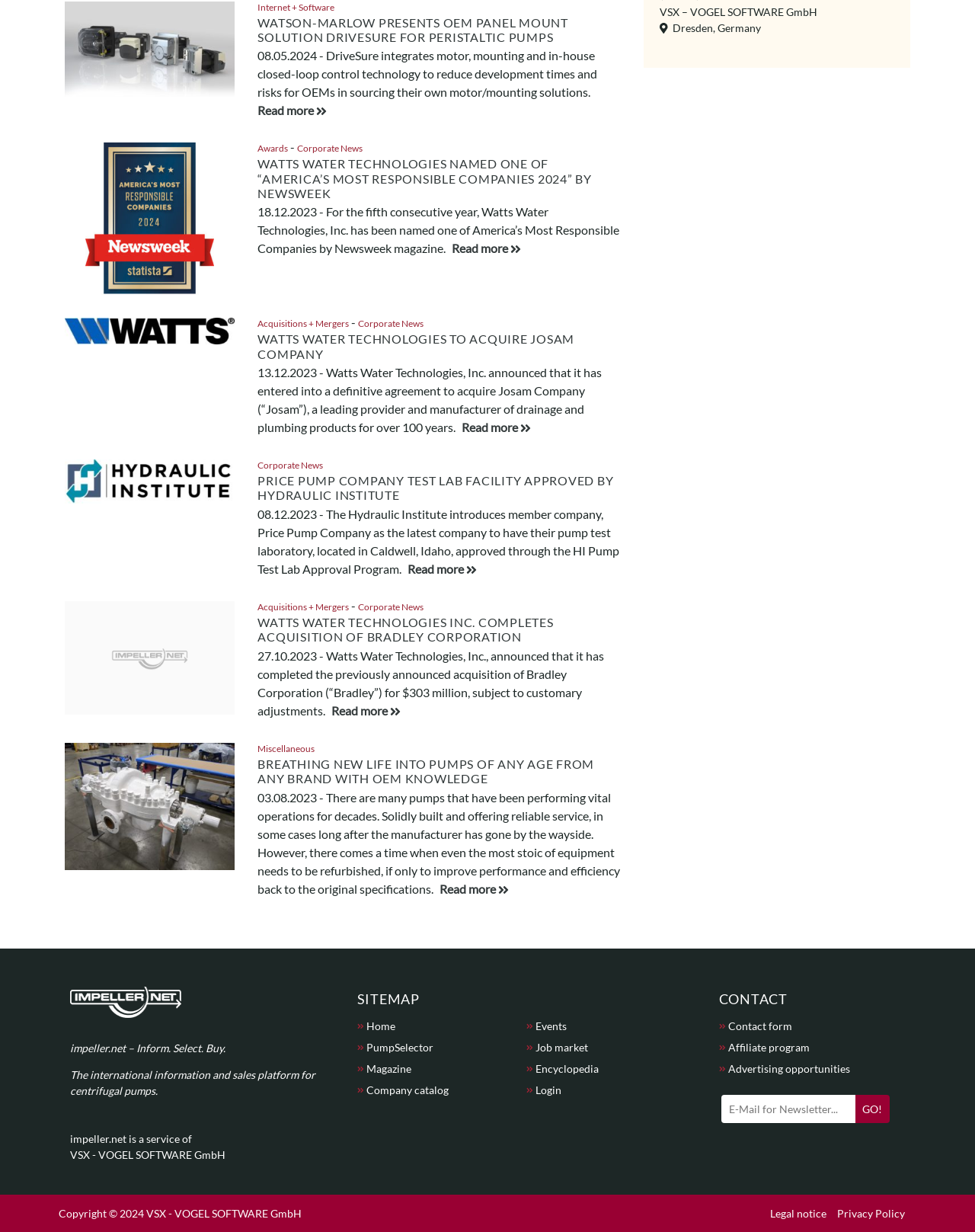Determine the bounding box coordinates for the UI element described. Format the coordinates as (top-left x, top-left y, bottom-right x, bottom-right y) and ensure all values are between 0 and 1. Element description: bottom tags

None